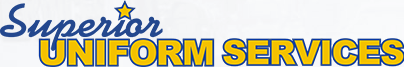Please analyze the image and give a detailed answer to the question:
What is the color of the text 'UNIFORM SERVICES'?

The logo of Superior Uniform Services features the text 'UNIFORM SERVICES' in bold yellow letters, which creates a strong visual contrast with the vibrant blue of the word 'Superior', enhancing the overall legibility of the logo.